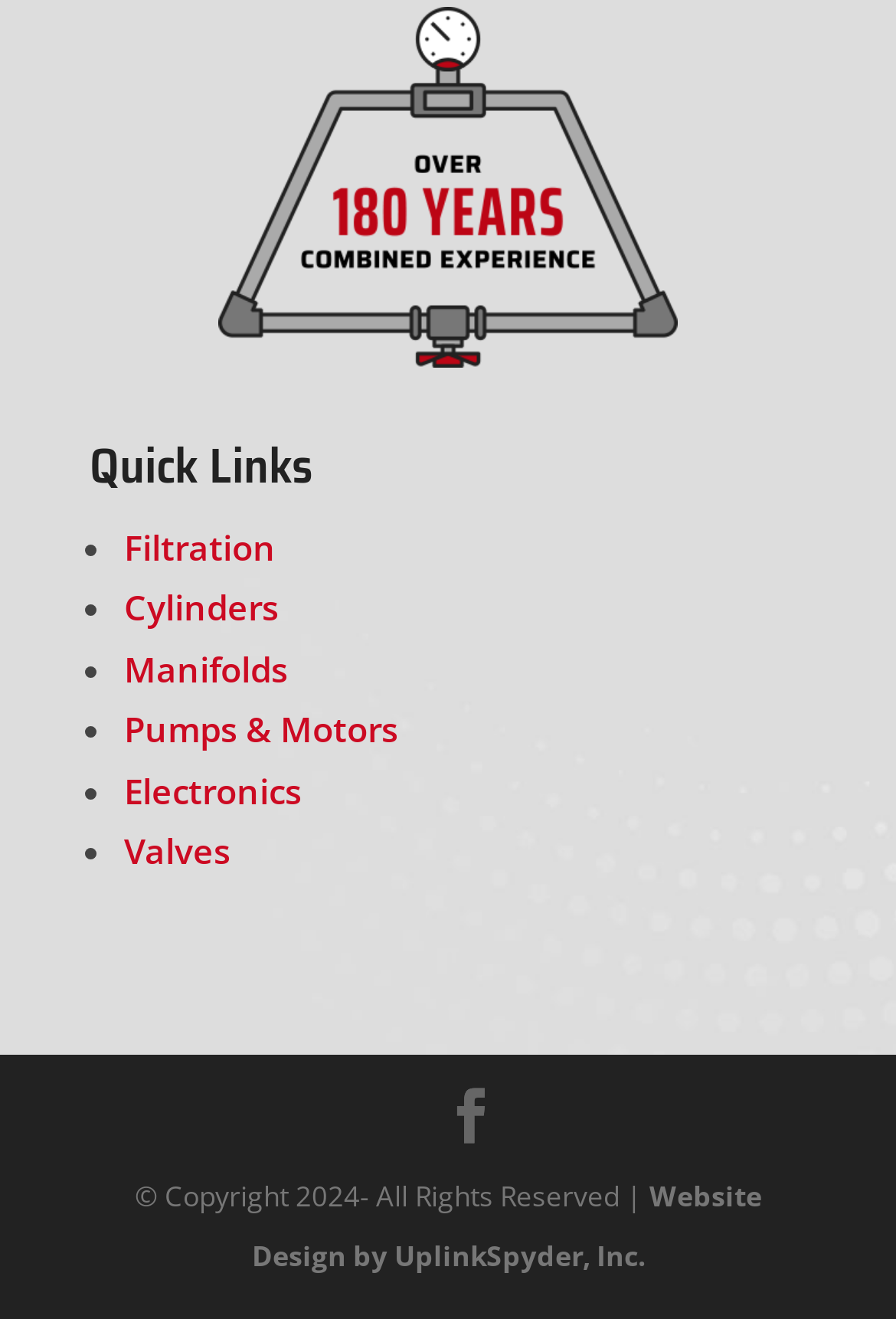Based on the element description, predict the bounding box coordinates (top-left x, top-left y, bottom-right x, bottom-right y) for the UI element in the screenshot: Pumps & Motors

[0.138, 0.536, 0.444, 0.57]